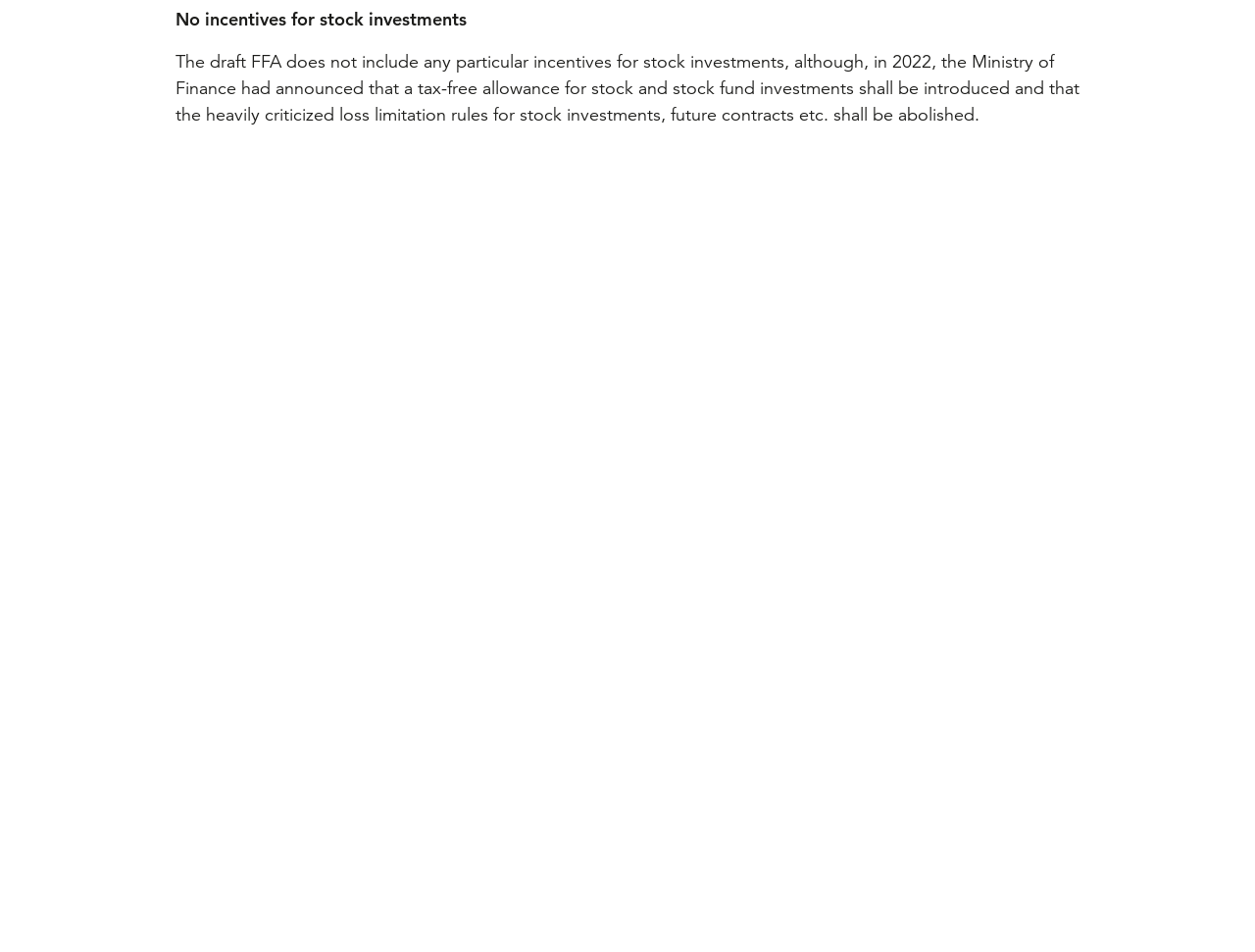Locate the bounding box coordinates of the item that should be clicked to fulfill the instruction: "Contact Volker Junge via email".

[0.253, 0.783, 0.439, 0.803]